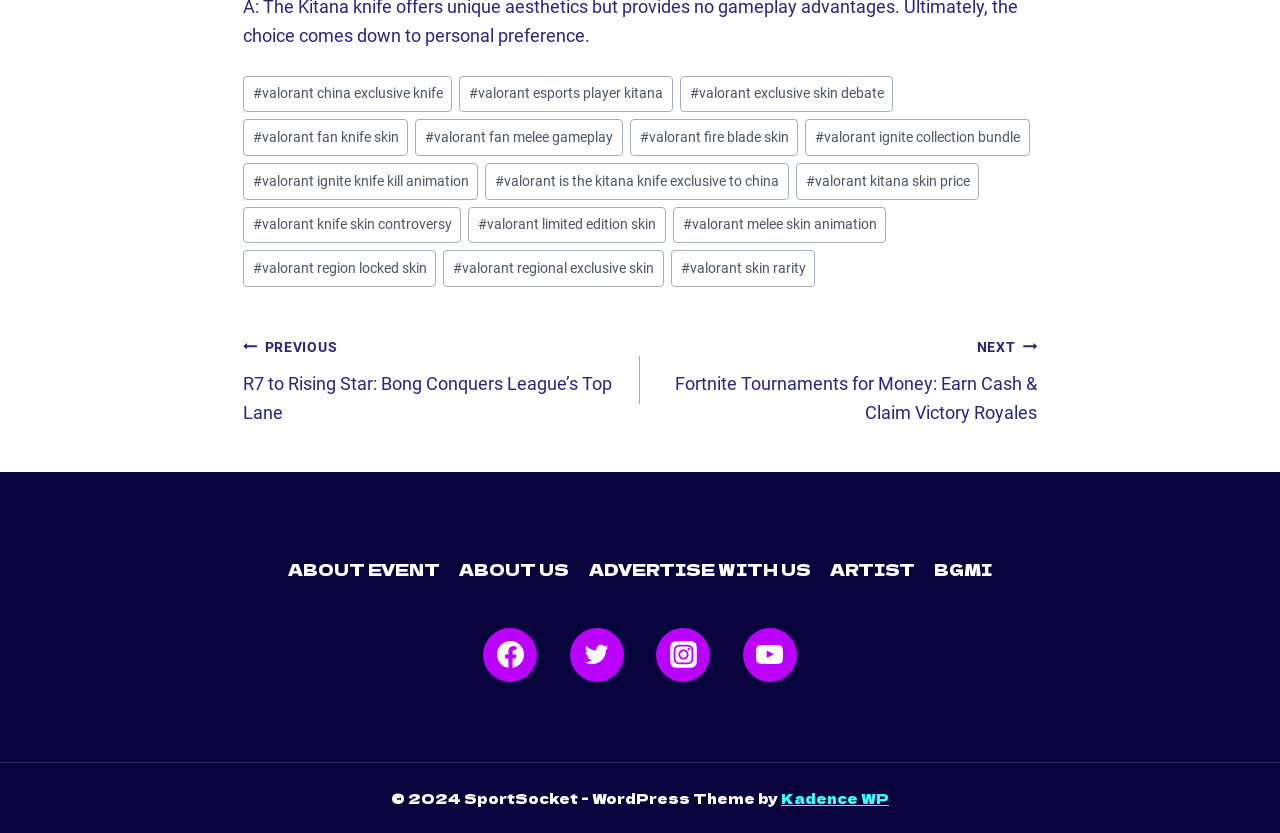Please answer the following question using a single word or phrase: How many links are there in the footer navigation?

8